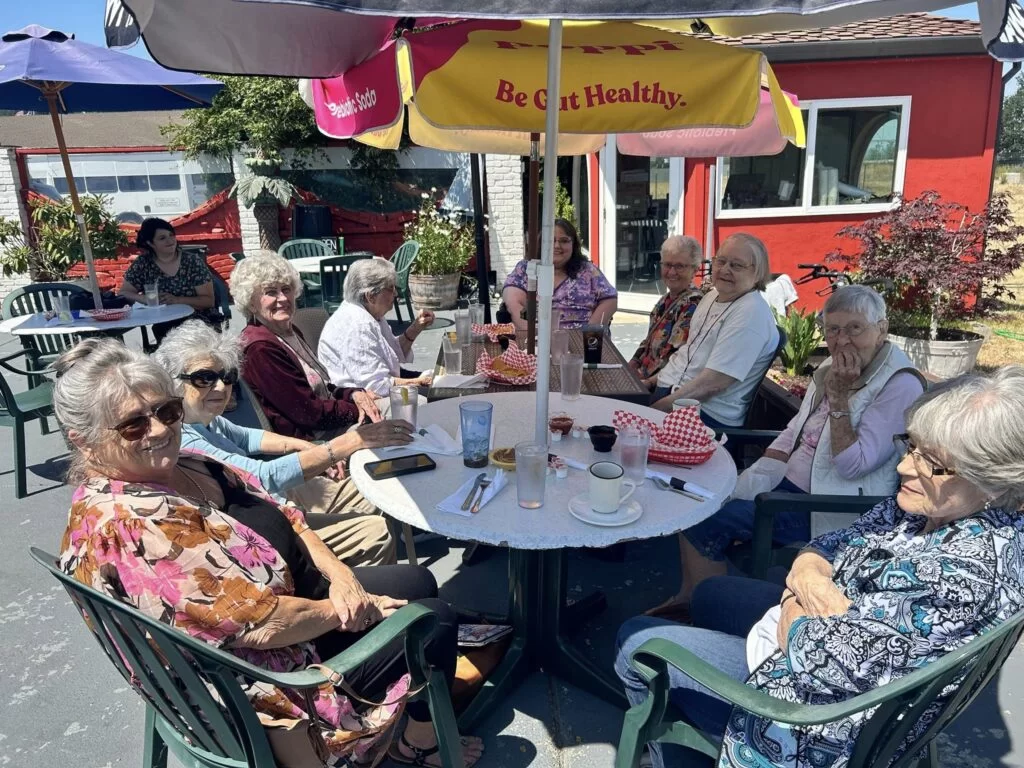What is the purpose of the event?
Refer to the image and give a detailed response to the question.

The caption states that the event is organized by Somerset Senior Living, where 'creating enjoyable experiences and fostering social connections are paramount'. This implies that the primary purpose of the event is to bring people together and promote social connections.